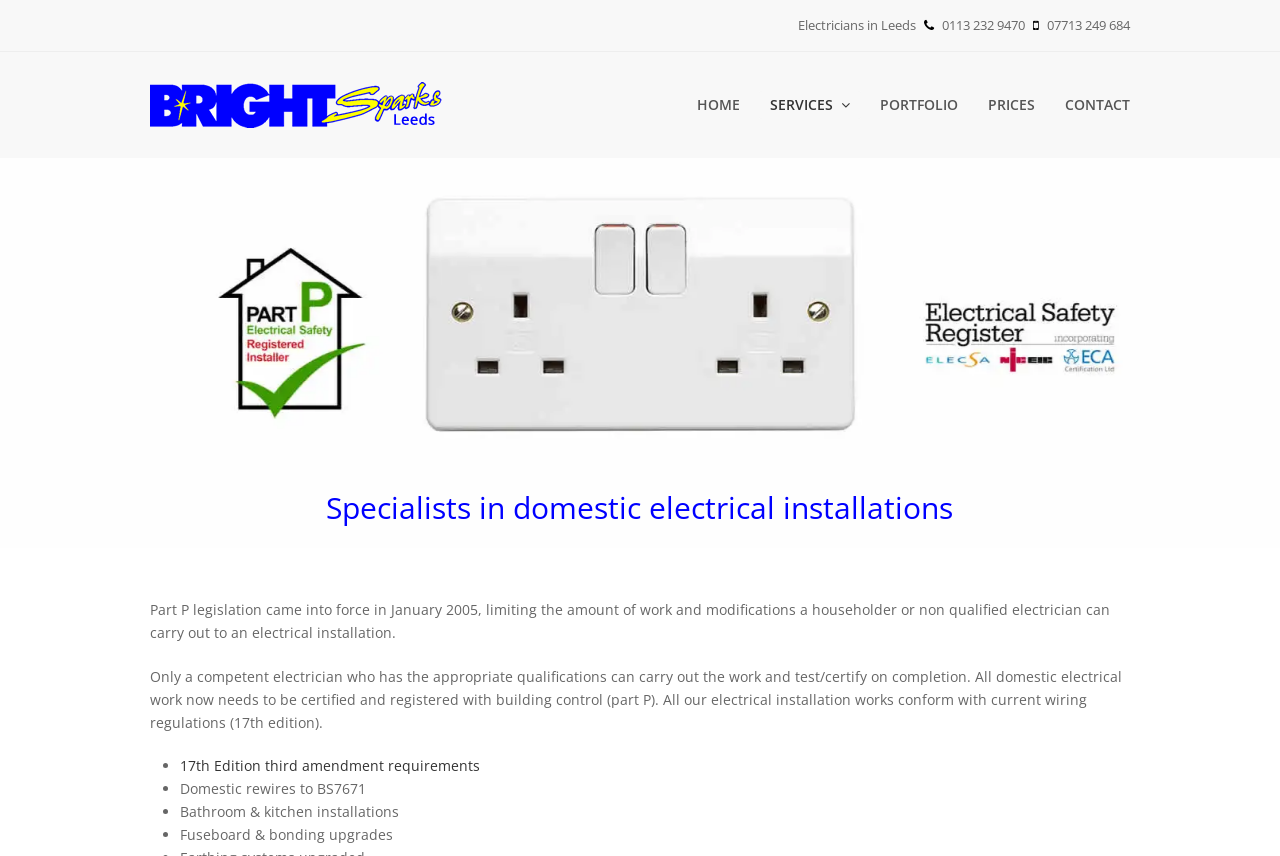Please locate the bounding box coordinates of the element that should be clicked to complete the given instruction: "Call the phone number 0113 232 9470".

[0.734, 0.019, 0.803, 0.04]